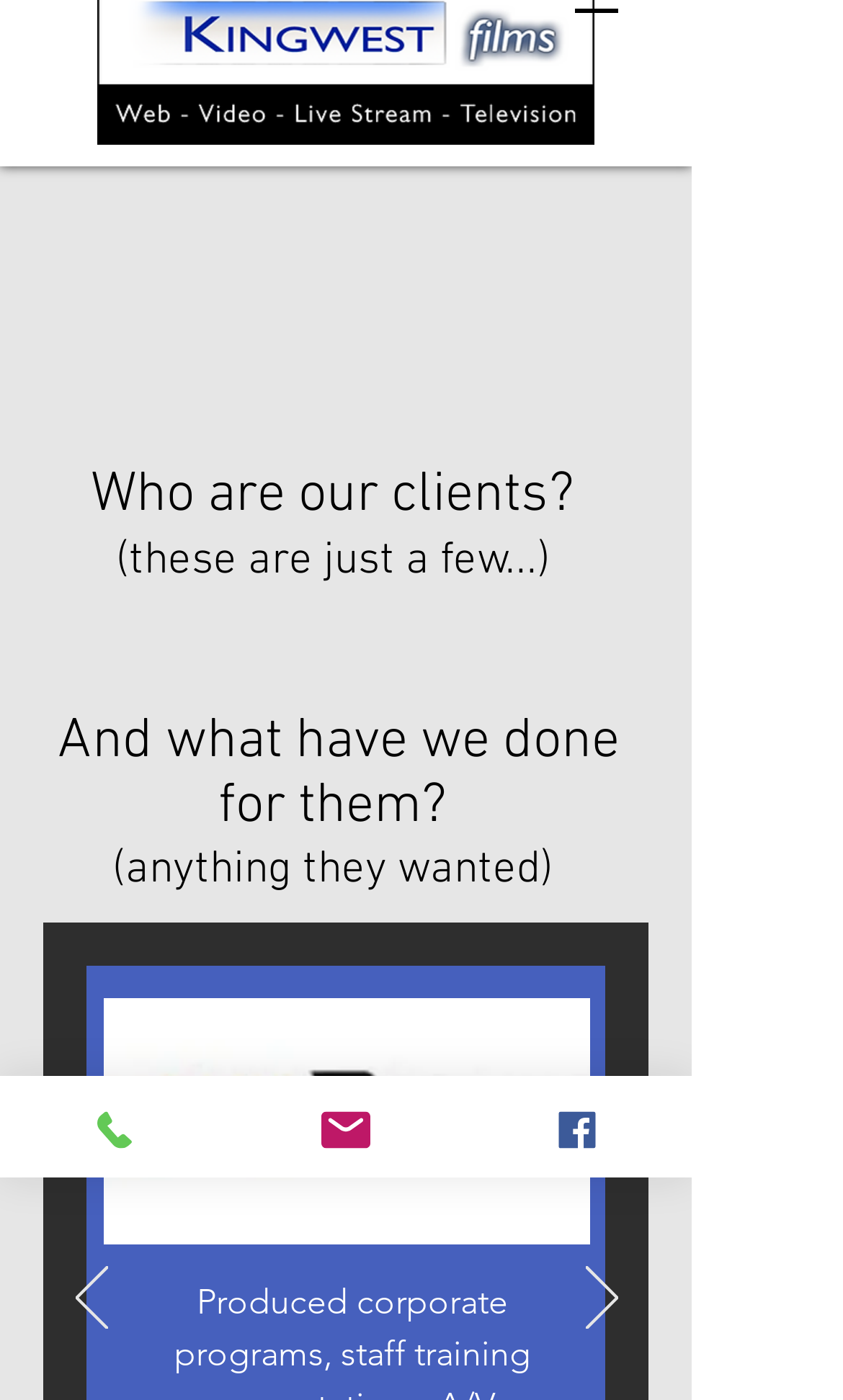How many social media links are there?
Answer the question with a single word or phrase by looking at the picture.

1